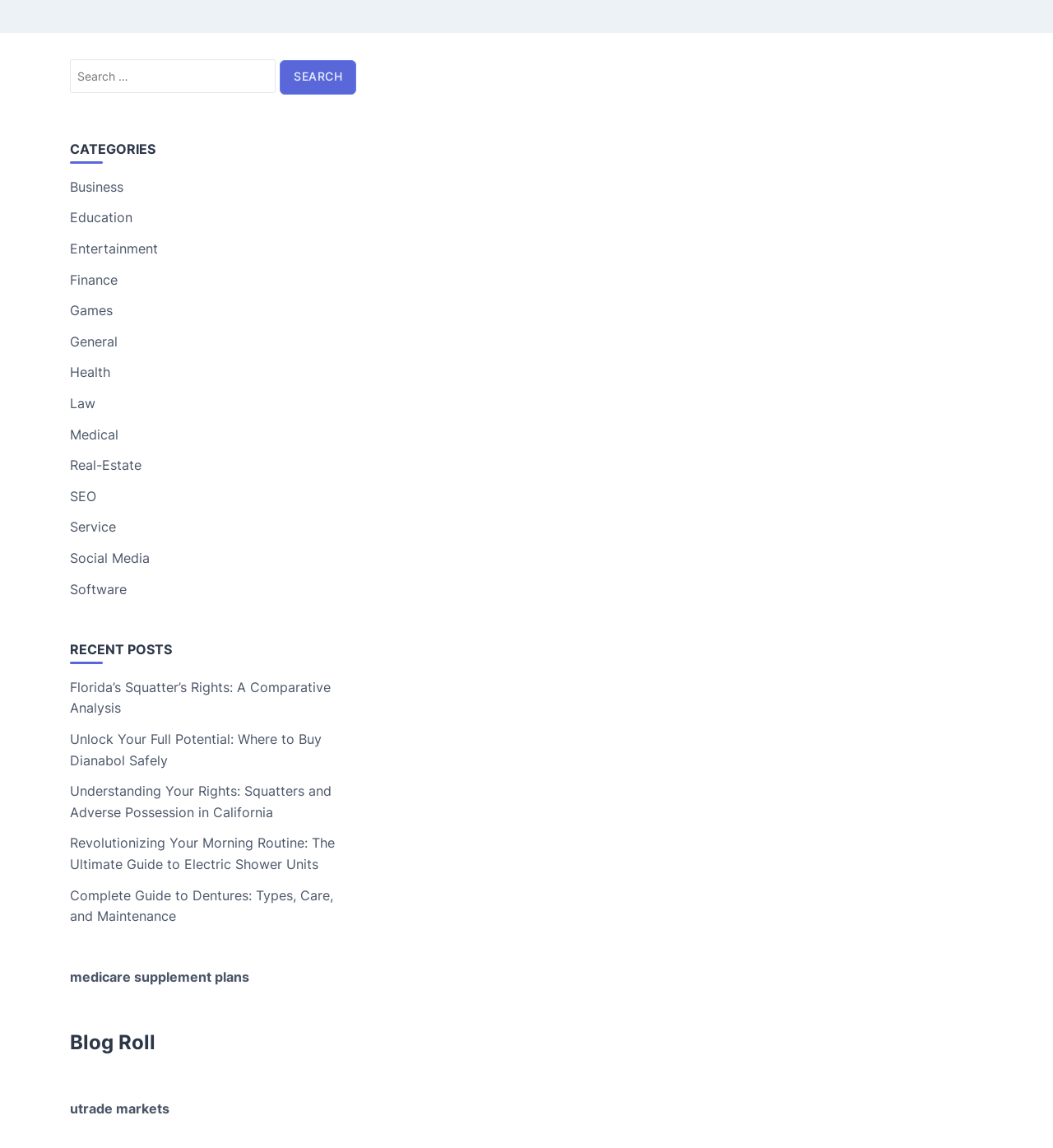Determine the coordinates of the bounding box for the clickable area needed to execute this instruction: "View Business category".

[0.066, 0.155, 0.117, 0.17]